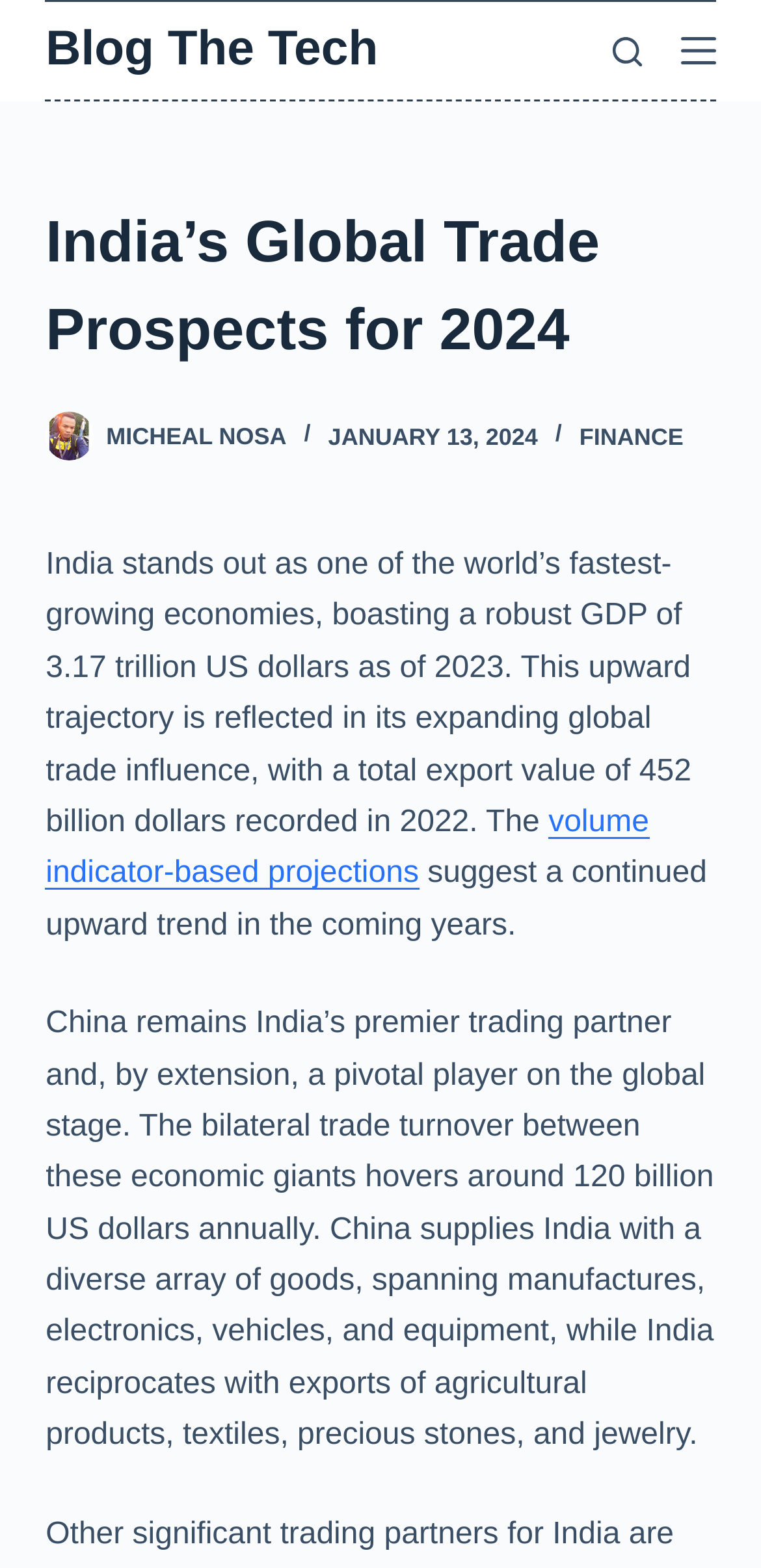Please respond to the question using a single word or phrase:
What does India export to China?

agricultural products, textiles, precious stones, and jewelry